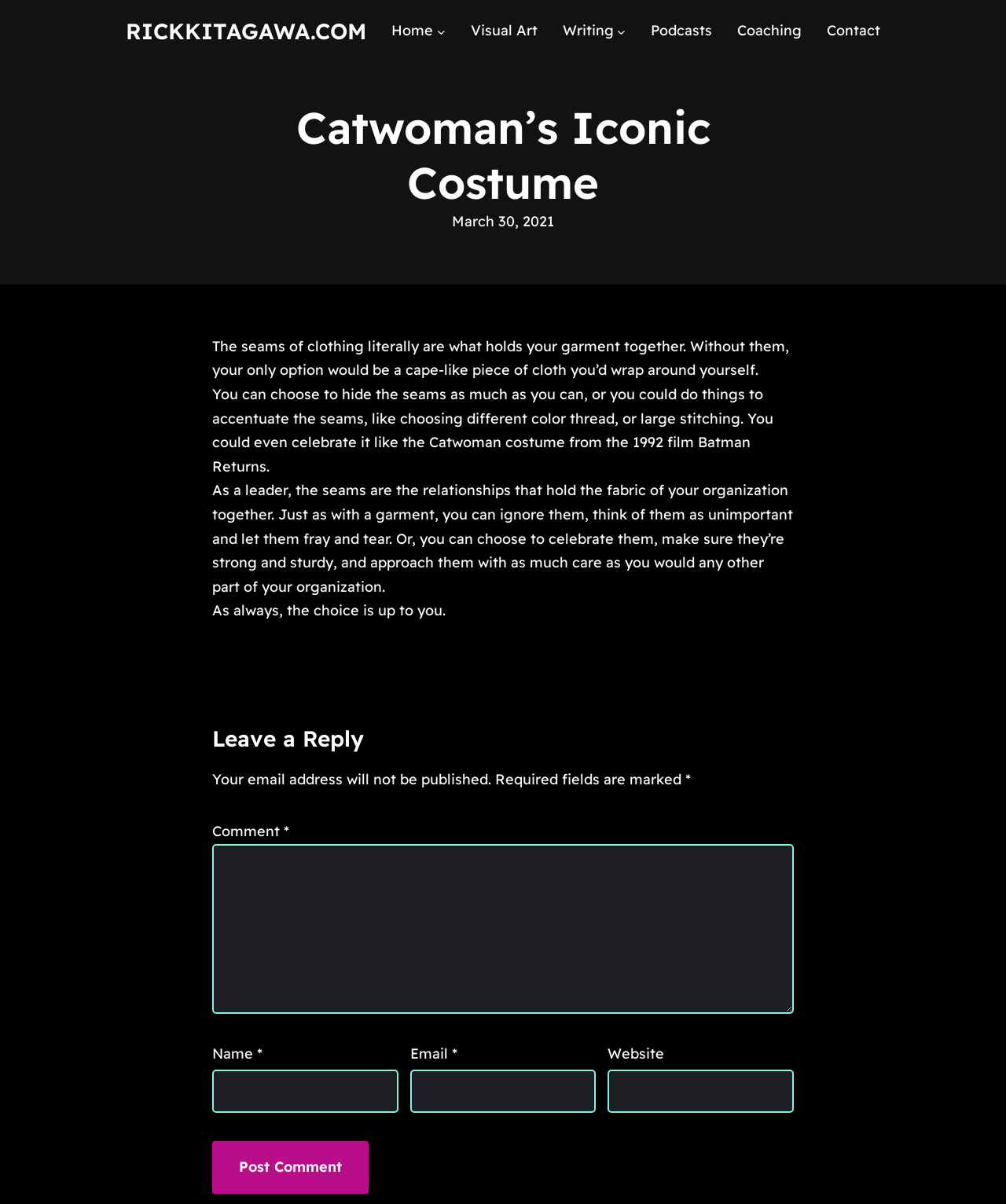Please give a succinct answer to the question in one word or phrase:
What is the leader's role in an organization?

Celebrate relationships